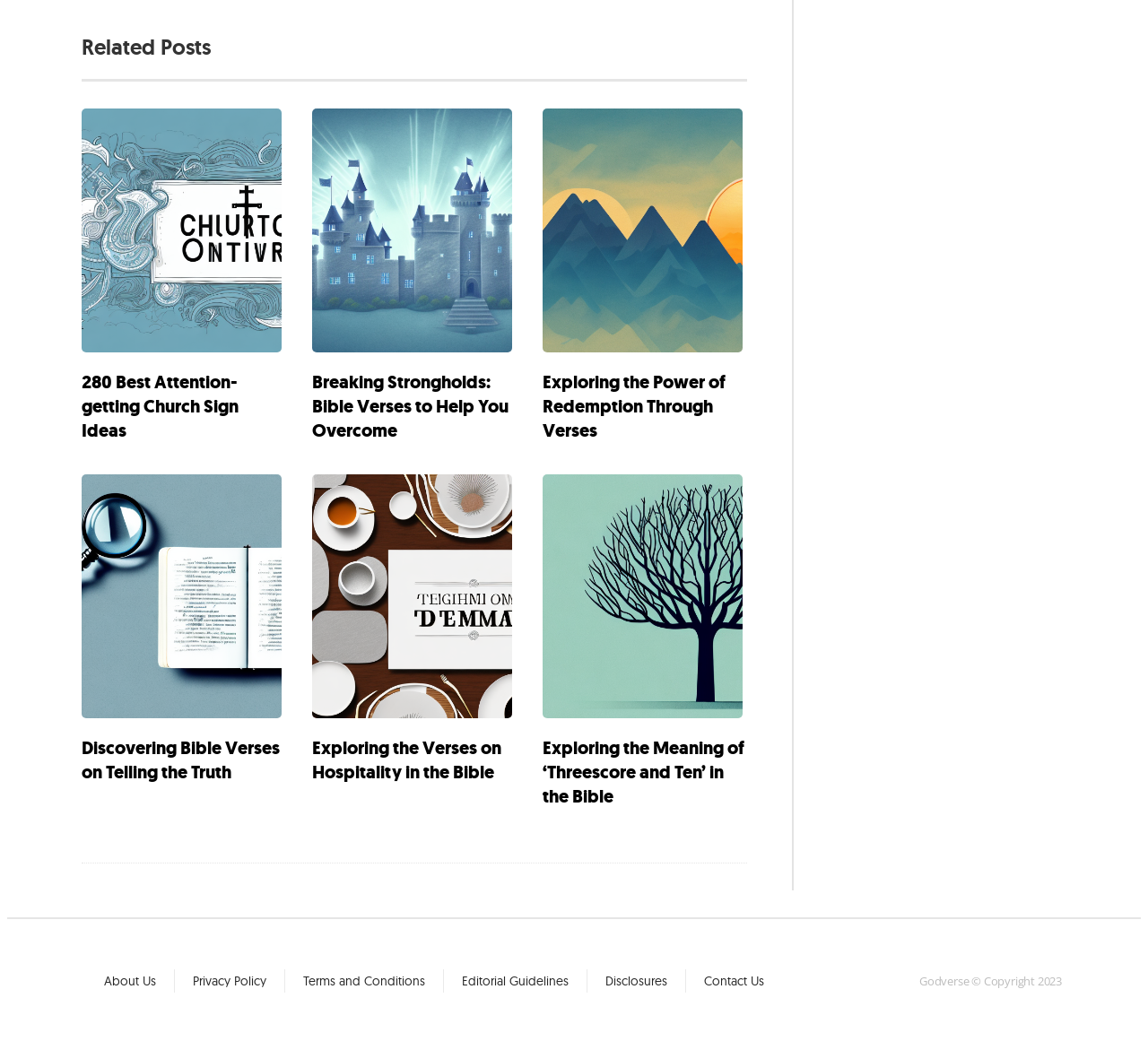What is the topic of the third article? Look at the image and give a one-word or short phrase answer.

Exploring the Power of Redemption